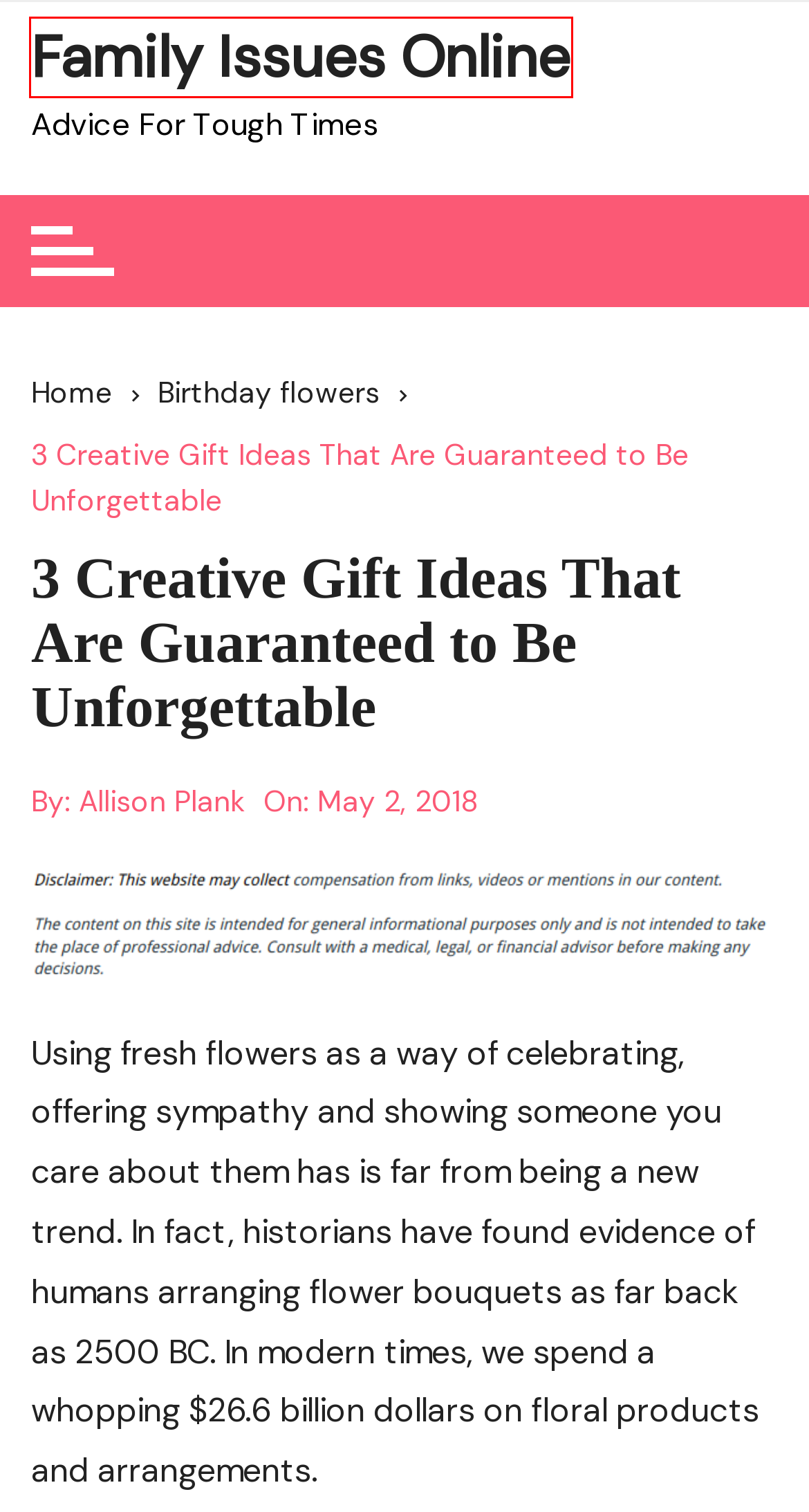Given a screenshot of a webpage with a red bounding box highlighting a UI element, determine which webpage description best matches the new webpage that appears after clicking the highlighted element. Here are the candidates:
A. Family Issues Online - Advice For Tough Times
B. Read This About Miami Real Estate - Family Issues Online
C. Here Are 10 Types of Family Lawyers You May Need
D. Allison Plank, Author at Family Issues Online
E. 25 Unique Golf Facts You Didn't Know About | GolfNow
F. The Benefits Of Charitable Donations - Family Issues Online
G. Are You a First Time Home Owner? - Family Issues Online
H. Birthday flowers Archives - Family Issues Online

A